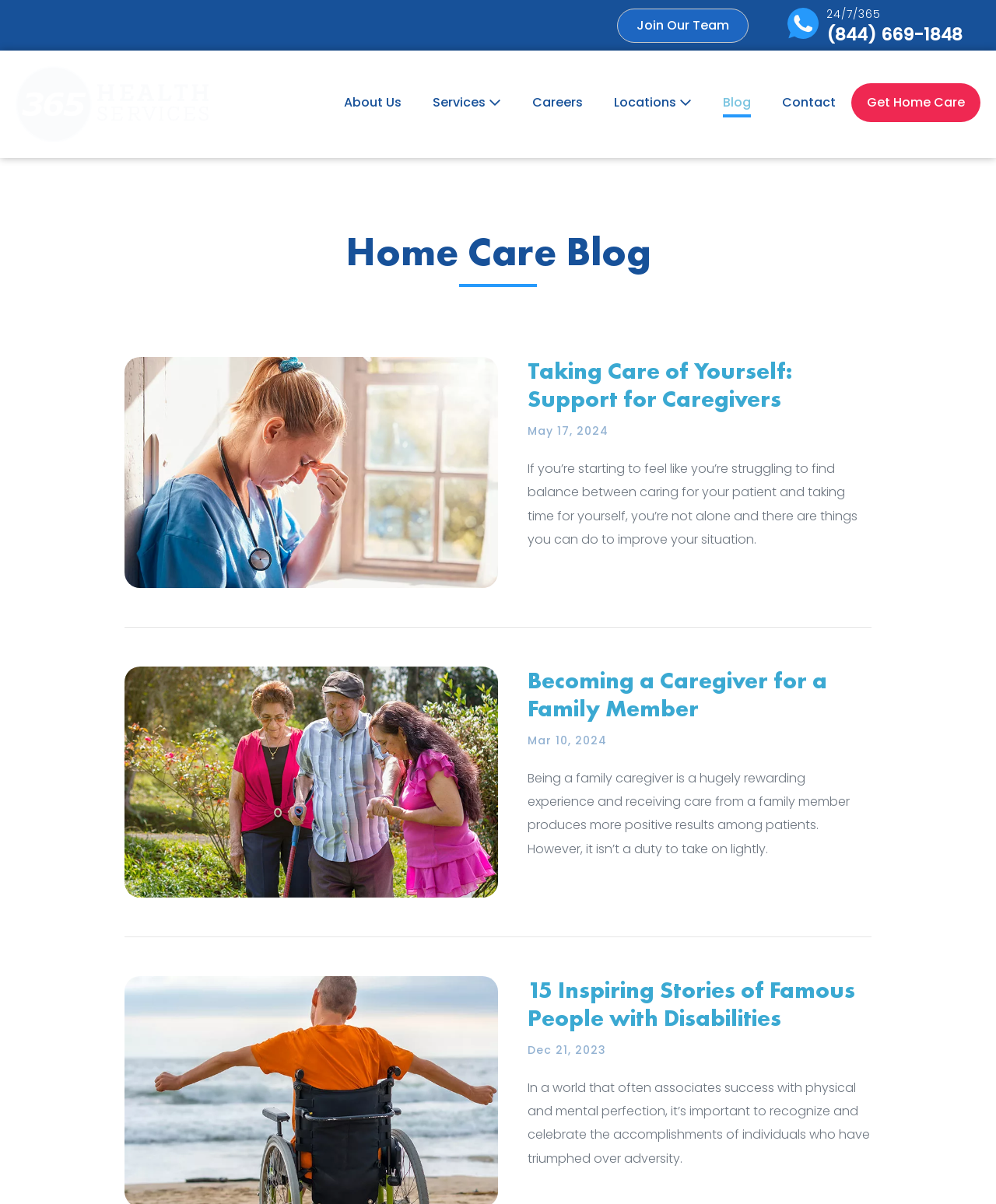What is the date of the second blog post?
Deliver a detailed and extensive answer to the question.

I found the date of the second blog post by looking at the text below the heading 'Becoming a Caregiver for a Family Member', which says 'Mar 10, 2024'.